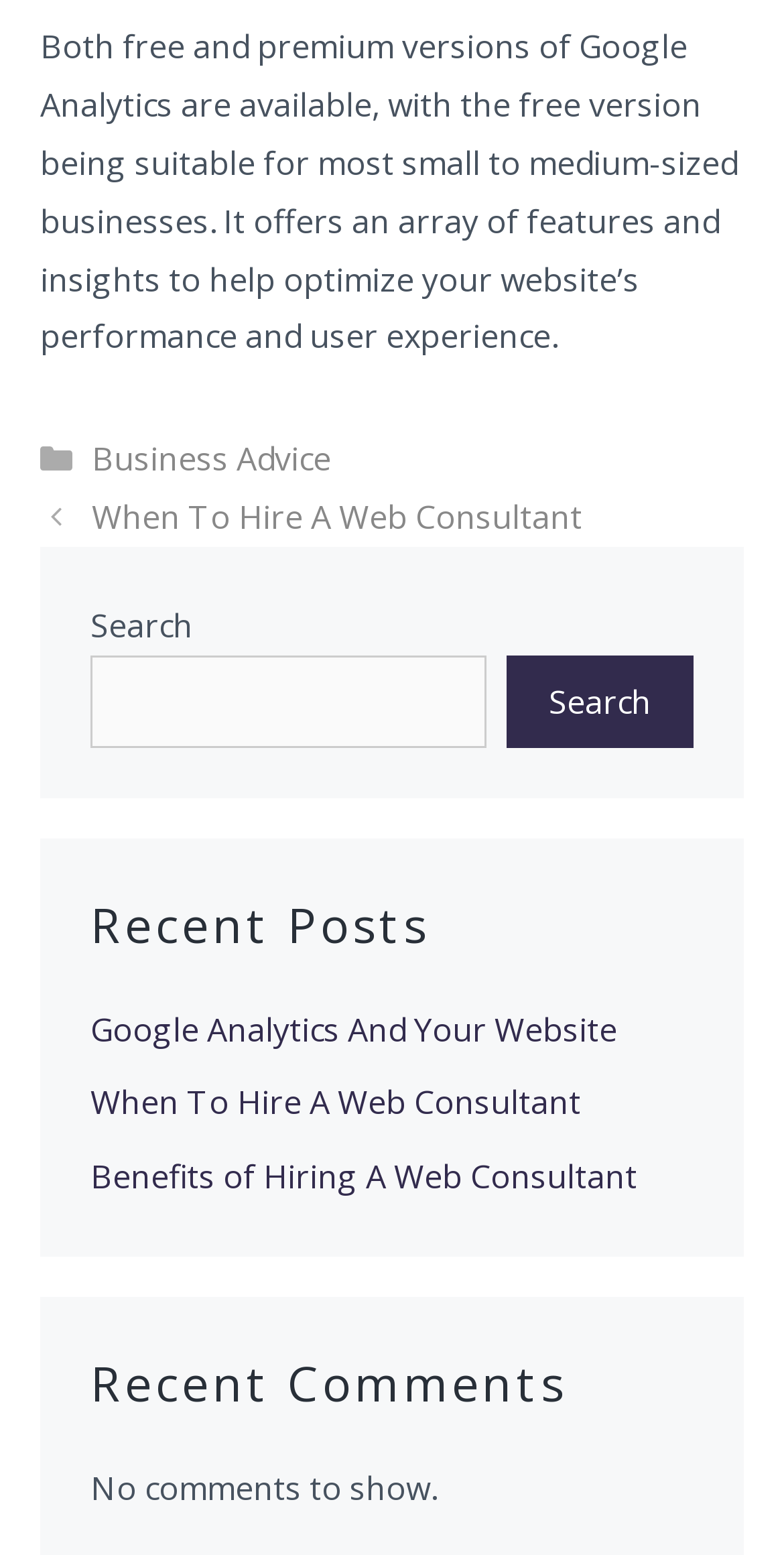Determine the bounding box for the UI element described here: "Google Analytics And Your Website".

[0.115, 0.647, 0.787, 0.676]